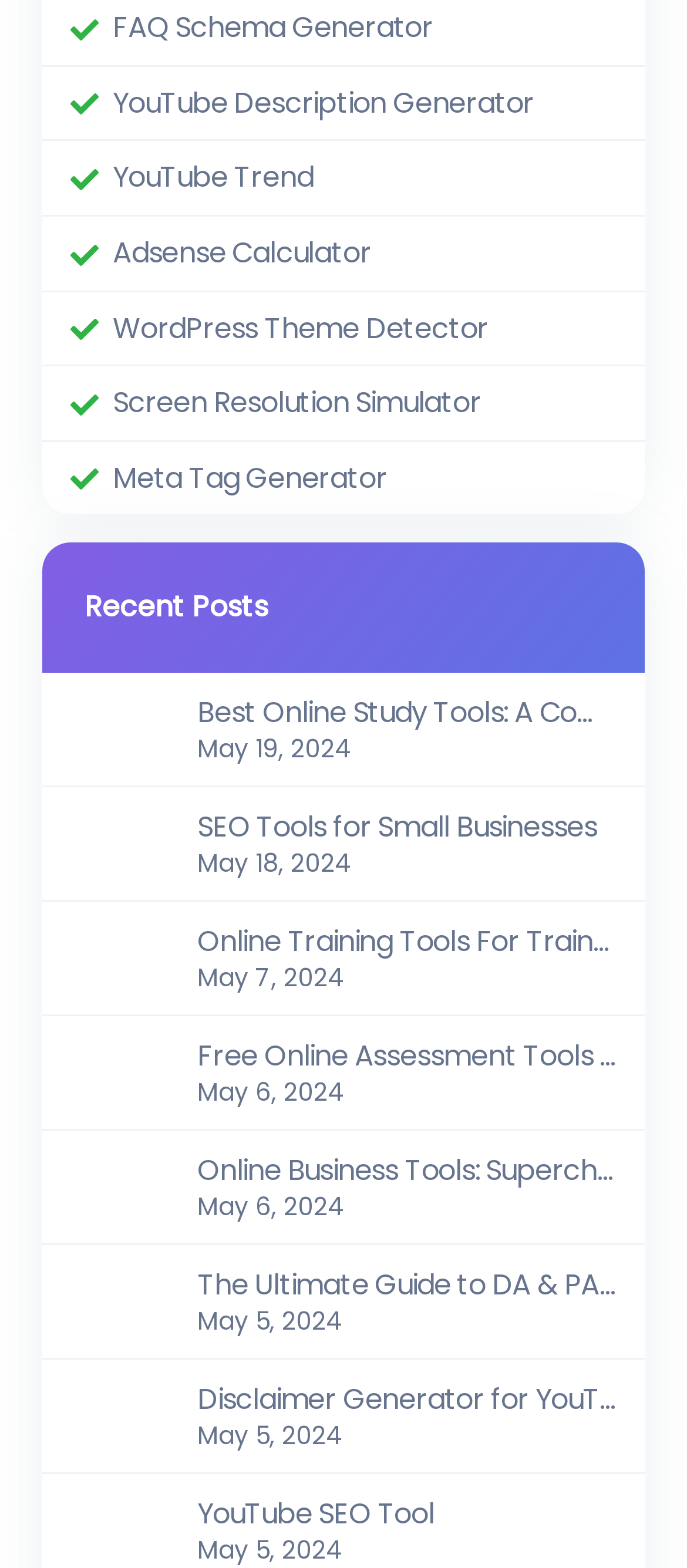For the given element description title="SEO Tools for Small Businesses", determine the bounding box coordinates of the UI element. The coordinates should follow the format (top-left x, top-left y, bottom-right x, bottom-right y) and be within the range of 0 to 1.

[0.103, 0.524, 0.226, 0.55]